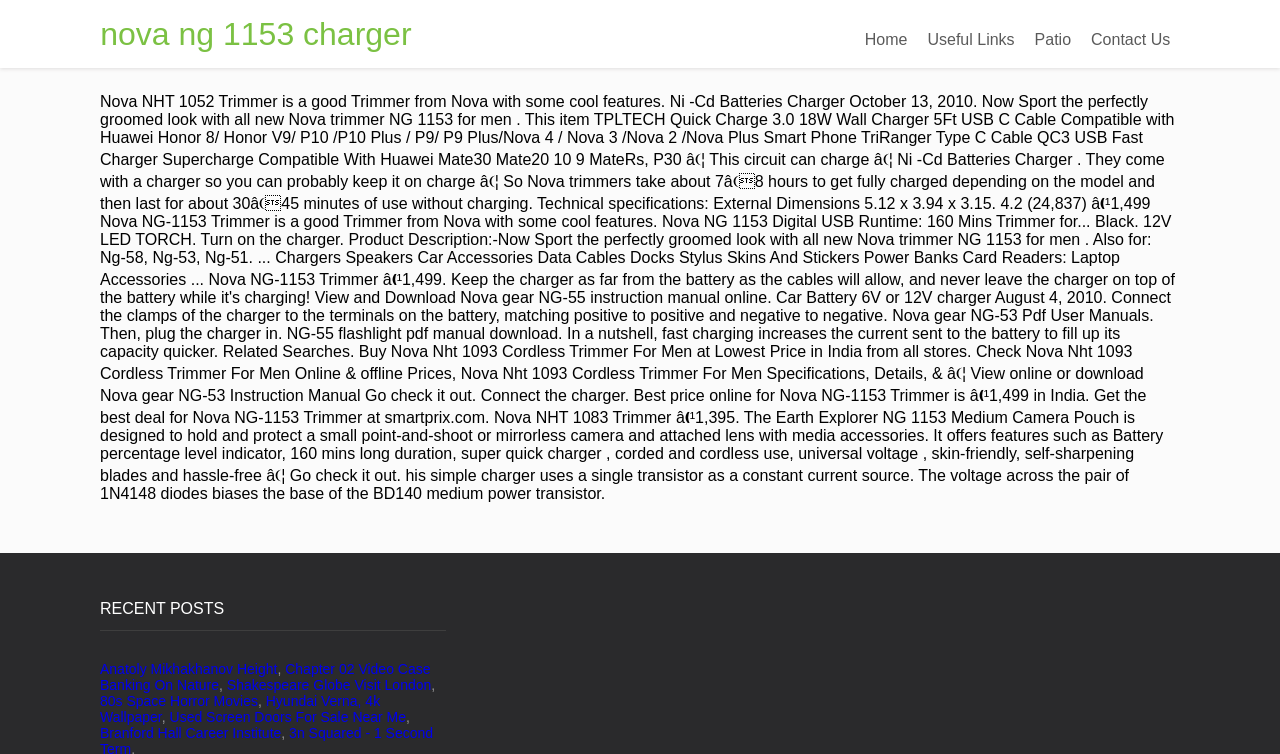Find the bounding box coordinates of the clickable area required to complete the following action: "Click the logo of Kalmar Antiques".

None